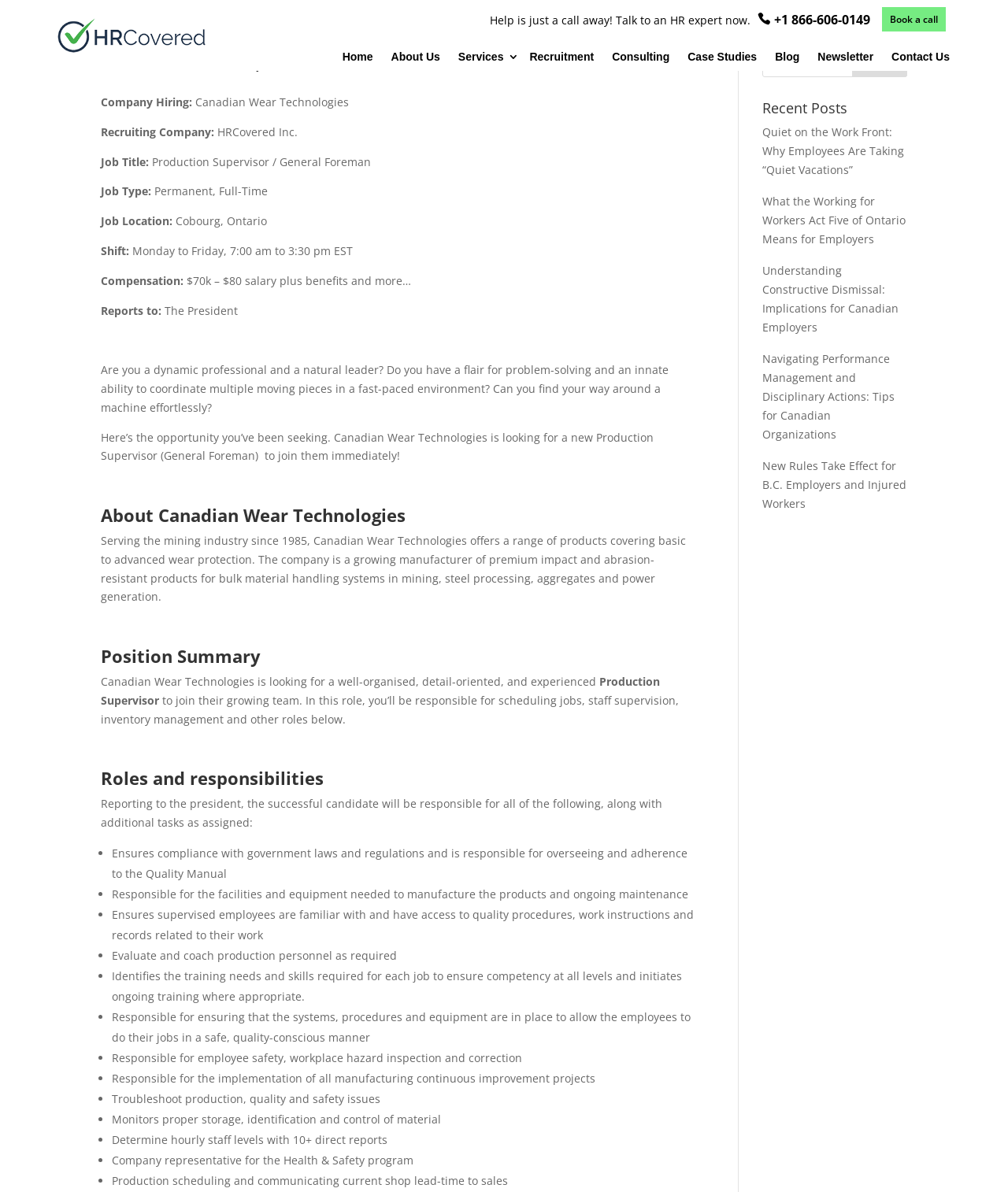What is the job title of the position being recruited?
Please craft a detailed and exhaustive response to the question.

This answer can be obtained by looking at the heading 'Production Supervisor / General Foreman' at the top of the webpage, which indicates the job title of the position being recruited.